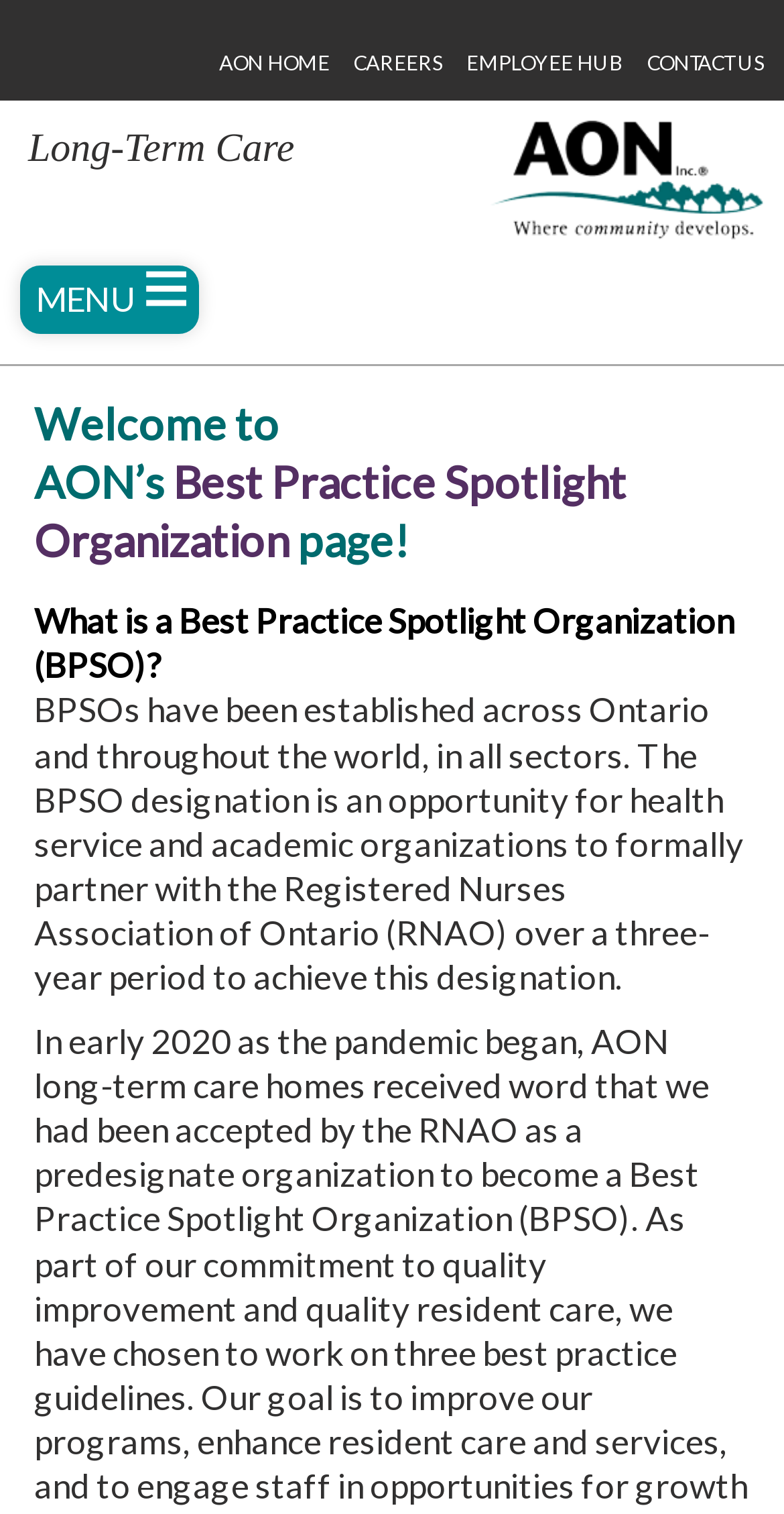Give a short answer to this question using one word or a phrase:
What is the first link in the top navigation bar?

AON HOME